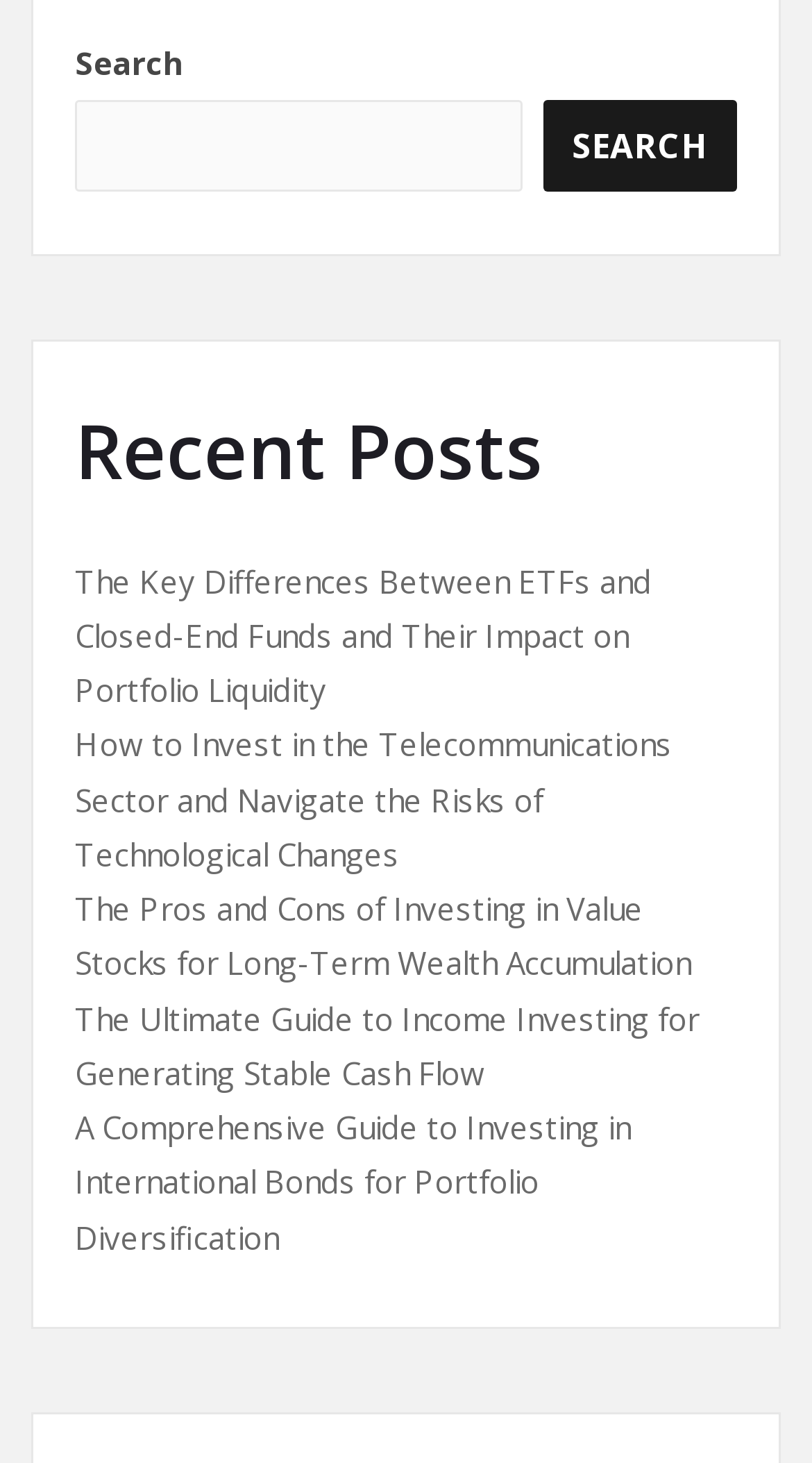Using the element description parent_node: SEARCH name="s", predict the bounding box coordinates for the UI element. Provide the coordinates in (top-left x, top-left y, bottom-right x, bottom-right y) format with values ranging from 0 to 1.

[0.092, 0.068, 0.642, 0.131]